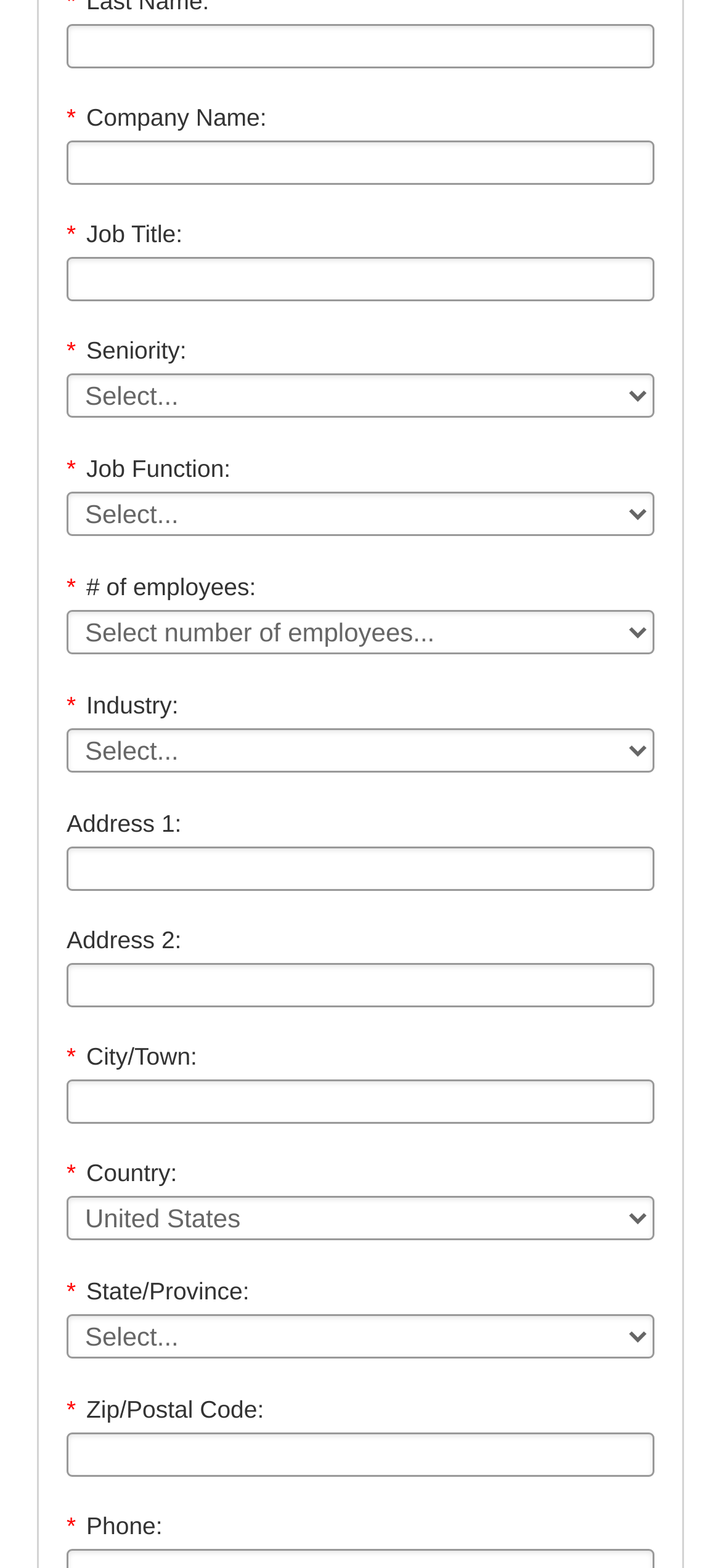Give a concise answer using one word or a phrase to the following question:
How many address fields are there?

2